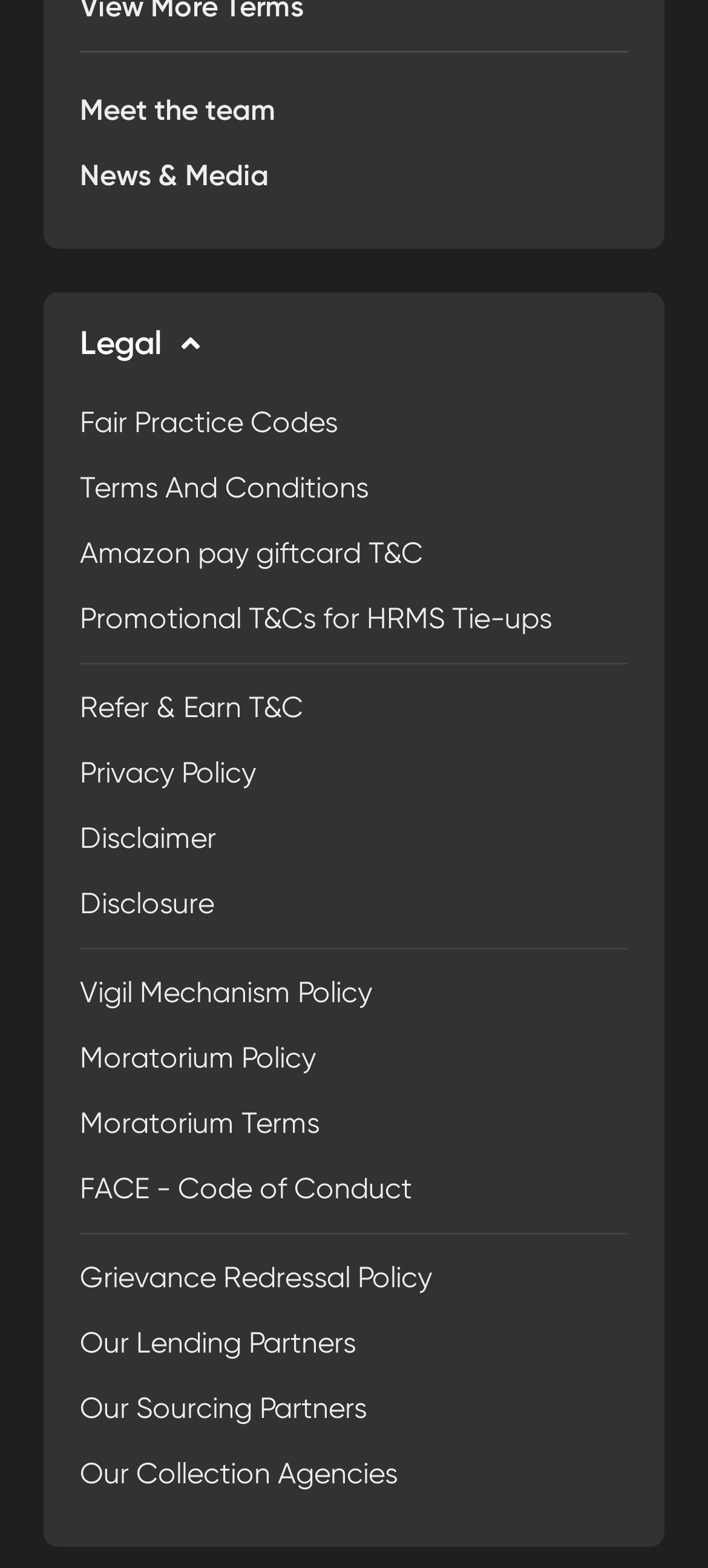Answer the following in one word or a short phrase: 
What is the text next to the image?

Legal